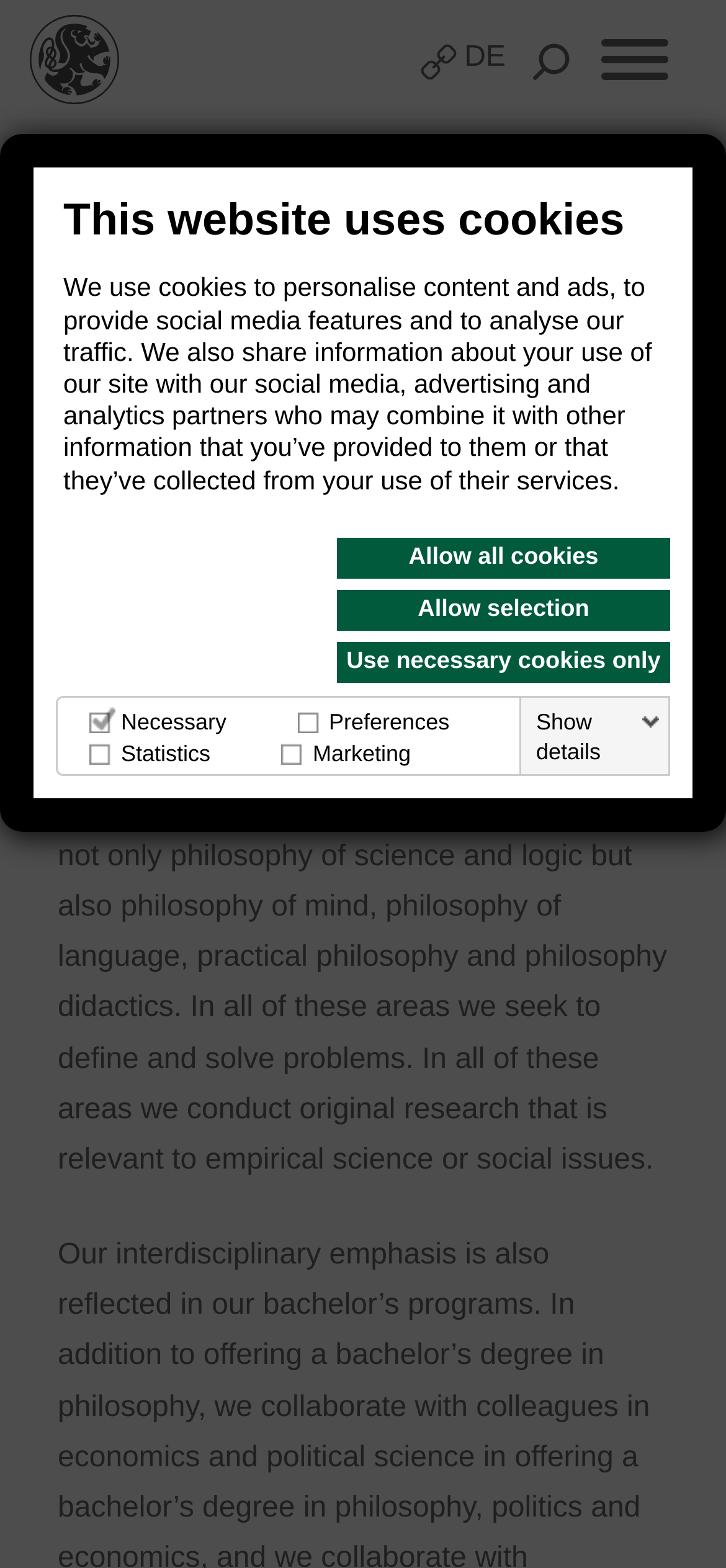Specify the bounding box coordinates of the region I need to click to perform the following instruction: "Go to the university homepage". The coordinates must be four float numbers in the range of 0 to 1, i.e., [left, top, right, bottom].

[0.041, 0.009, 0.164, 0.066]